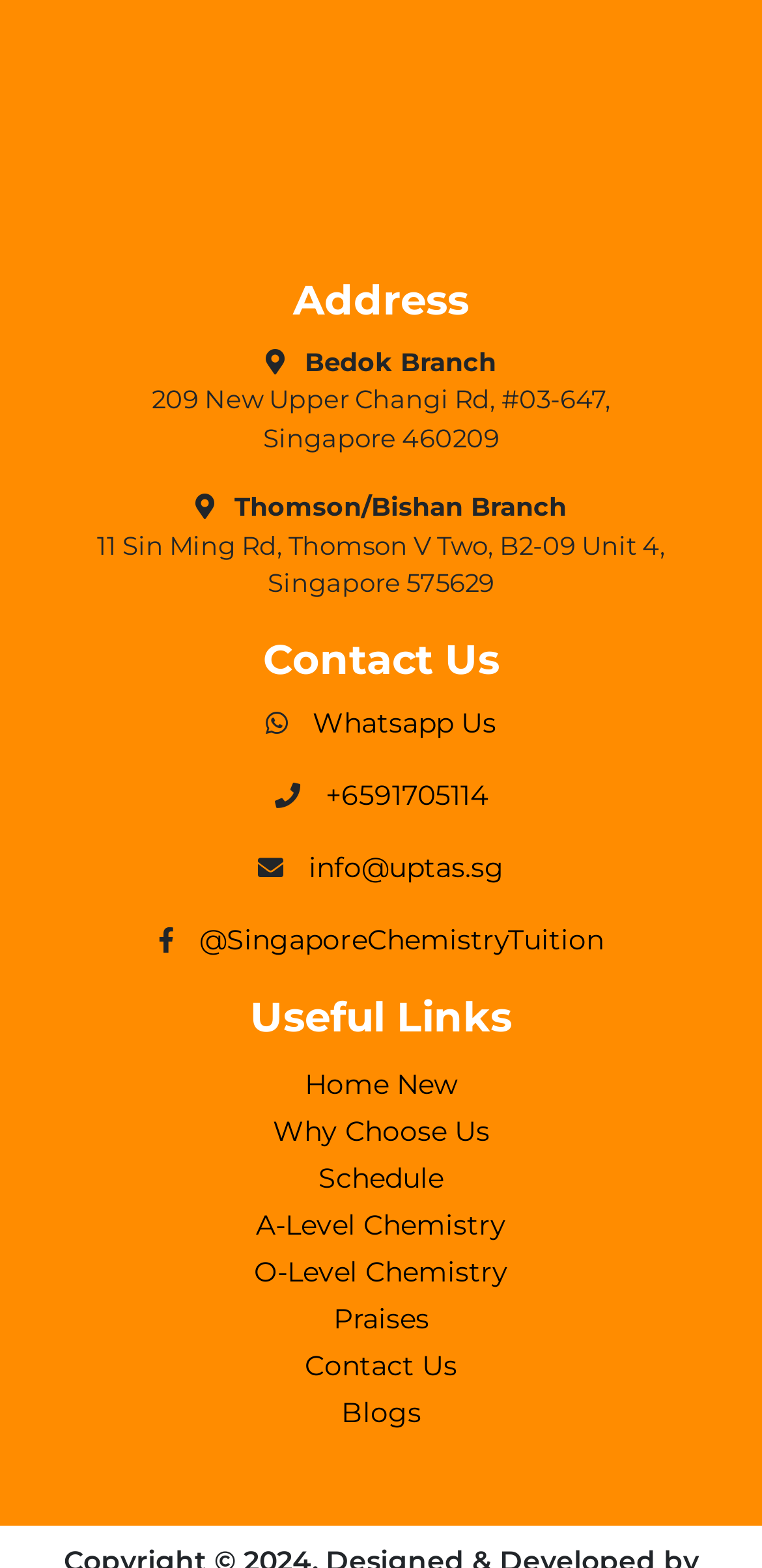What is the email address of the tuition center?
Answer the question in a detailed and comprehensive manner.

I found the email address of the tuition center by looking at the link elements under the 'Contact Us' heading. The link 'info@uptas.sg' is a typical email address format, indicating that it is the email address of the tuition center.